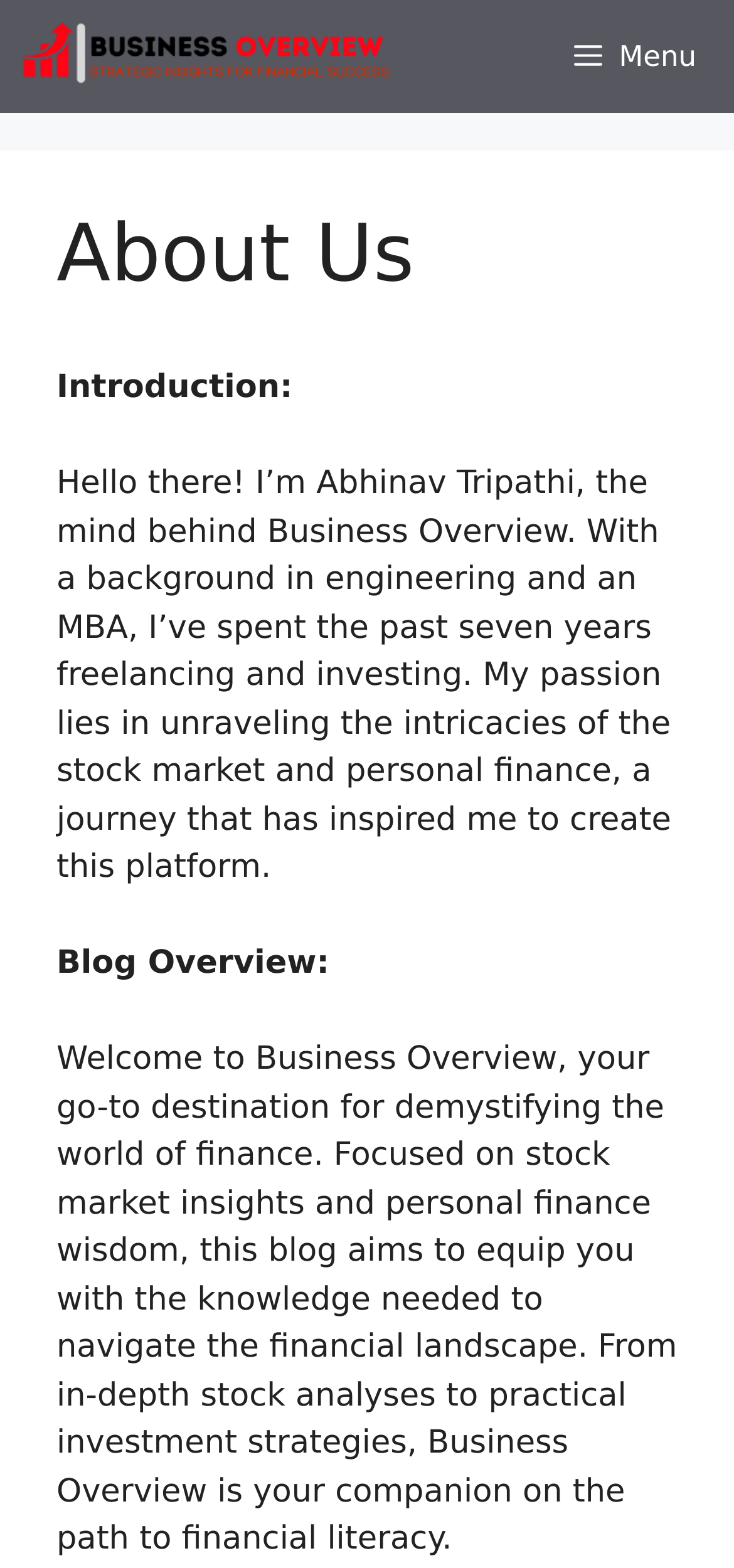Provide a brief response using a word or short phrase to this question:
What is the purpose of Business Overview?

To equip with financial literacy